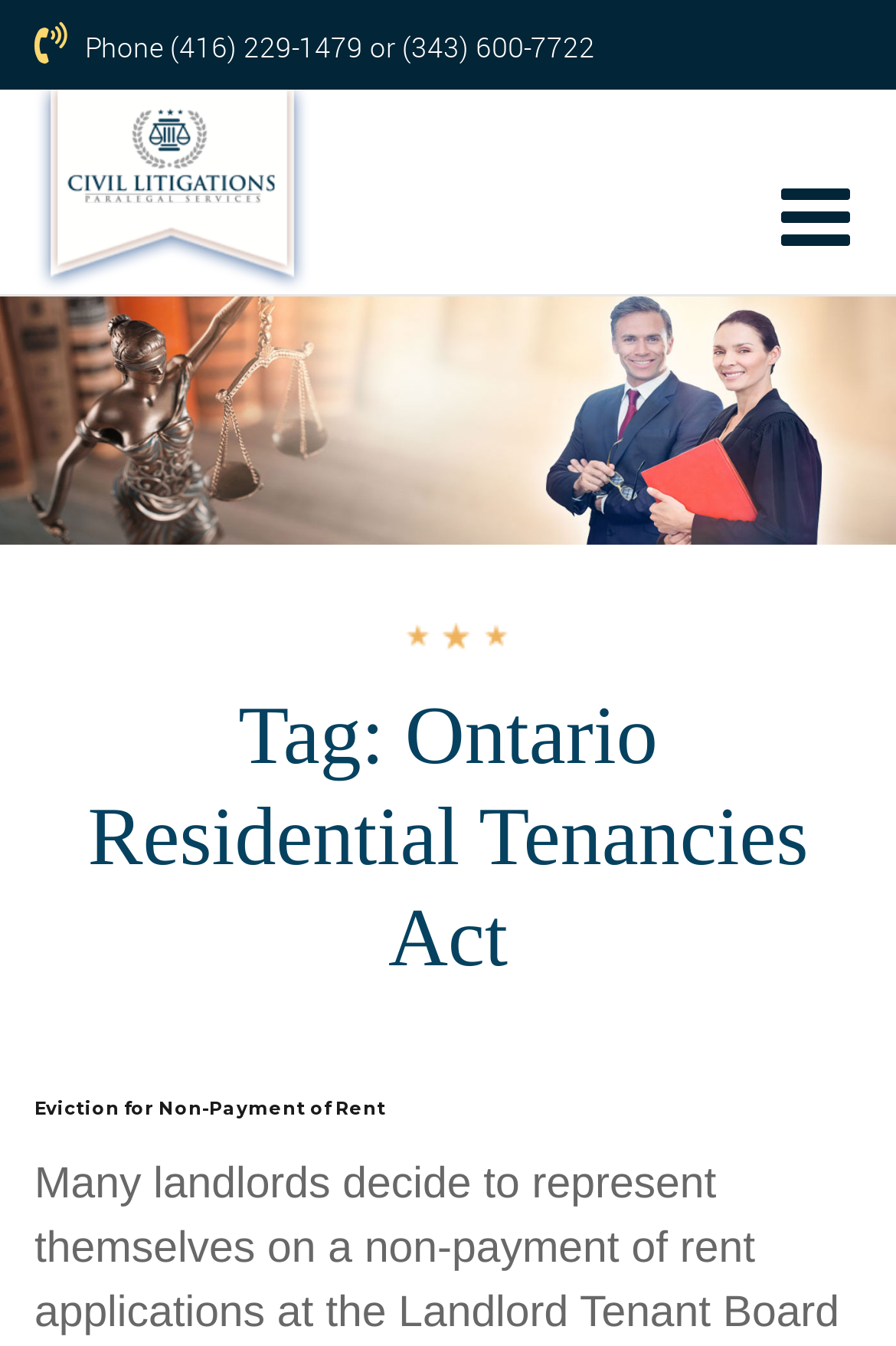Write a detailed summary of the webpage.

The webpage is about Ontario Residential Tenancies Act and Civil Litigations Paralegal Services. At the top left, there is a phone number link "Phone (416) 229-1479 or (343) 600-7722" and an empty link beside it. On the top right, there is a Facebook icon represented by "\uf0c9". 

Below these top elements, there is a heading "Tag: Ontario Residential Tenancies Act" that spans almost the entire width of the page. Under this heading, there is a subheading "Eviction for Non-Payment of Rent" which is also a link. This link is positioned at the top left of its parent element, which is the heading "Tag: Ontario Residential Tenancies Act".